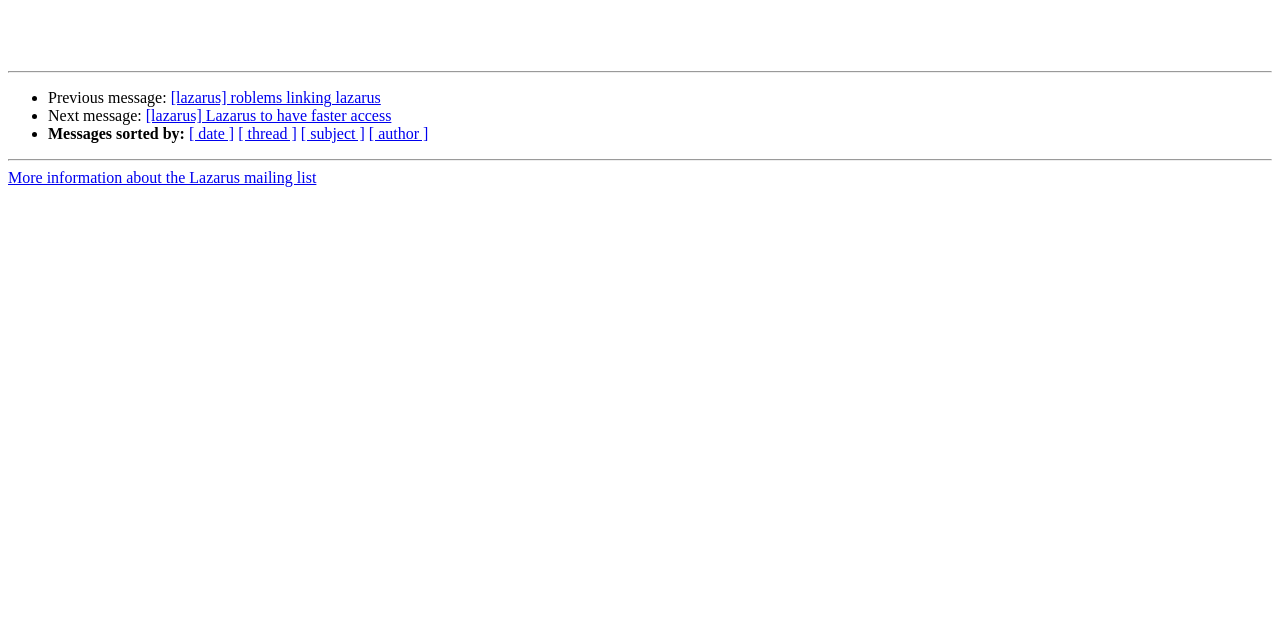Please find the bounding box coordinates in the format (top-left x, top-left y, bottom-right x, bottom-right y) for the given element description. Ensure the coordinates are floating point numbers between 0 and 1. Description: [ author ]

[0.288, 0.196, 0.335, 0.223]